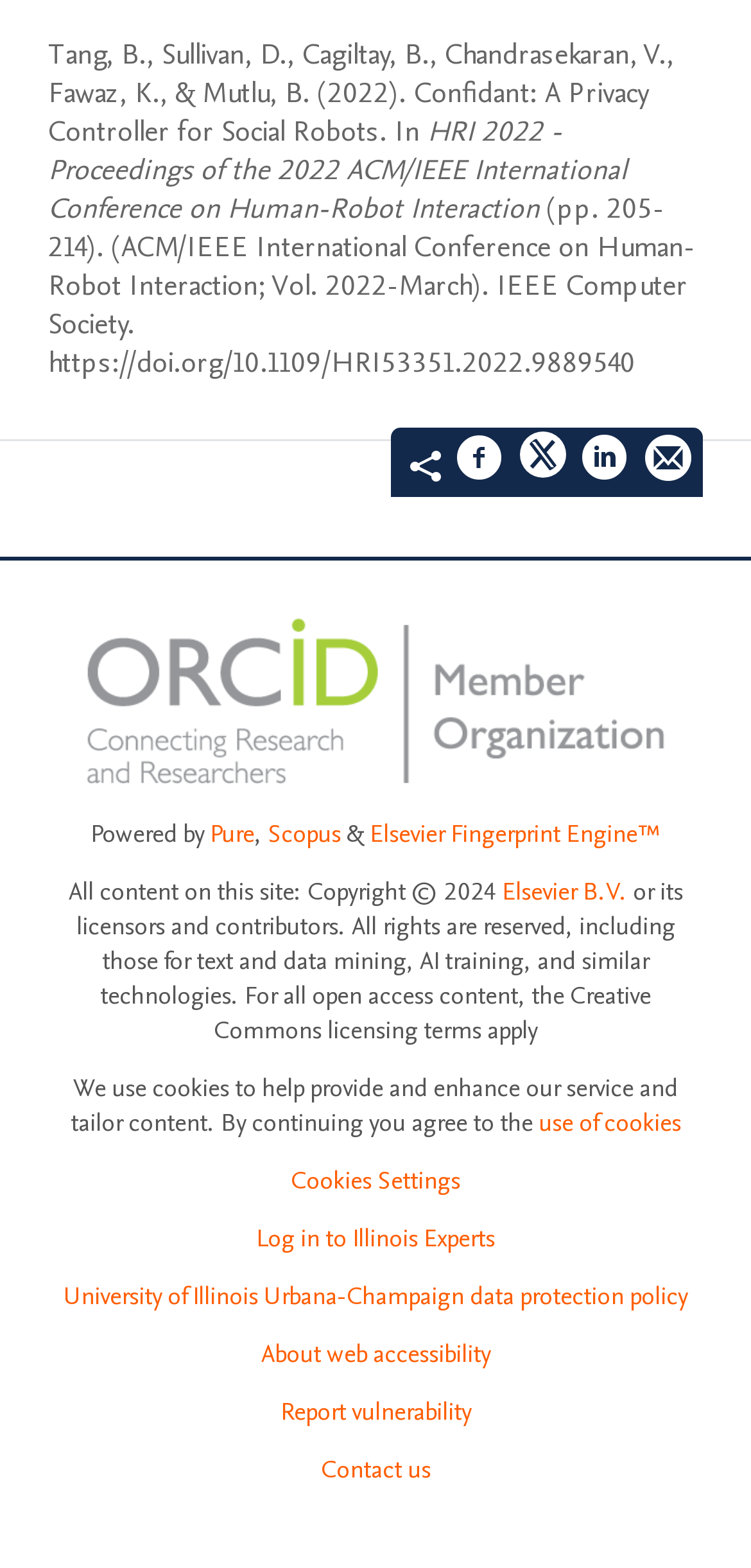Locate the bounding box coordinates of the clickable area needed to fulfill the instruction: "View publication details".

[0.064, 0.022, 0.936, 0.243]